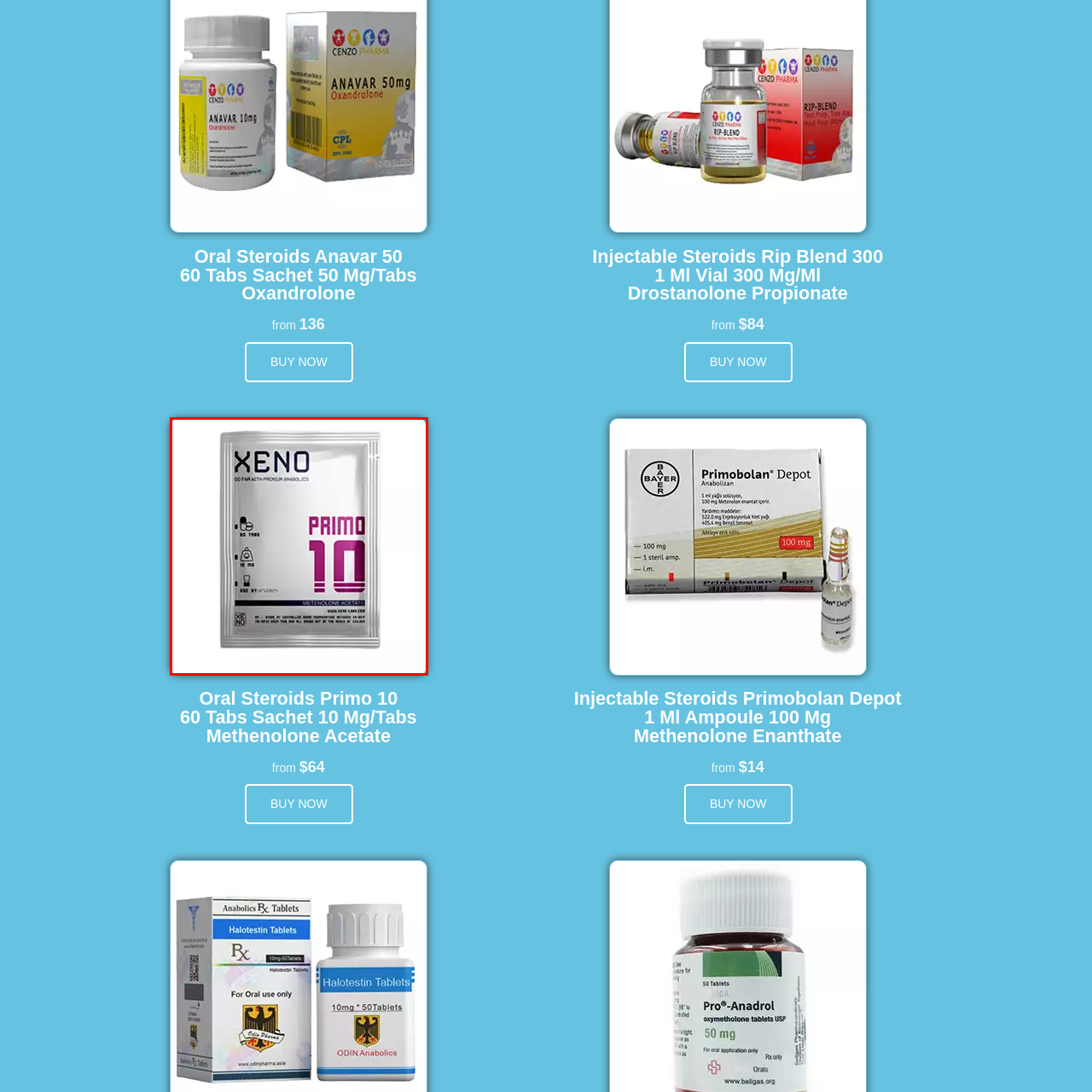Provide a thorough description of the scene depicted within the red bounding box.

The image displays a sleek packaging design for "Primo 10," a product from Xeno, featuring 60 tablets of Methenolone Acetate, each containing 10 mg. The packaging prominently showcases the brand name "XENO" at the top, emphasizing high-quality anabolic products. The number “10” is boldly presented in vibrant pink, indicating the specific product strength. This sachet is part of a line aimed at enhancing performance and muscle growth. The design combines modern graphics with clear informational elements, making it visually appealing and informative for potential buyers.